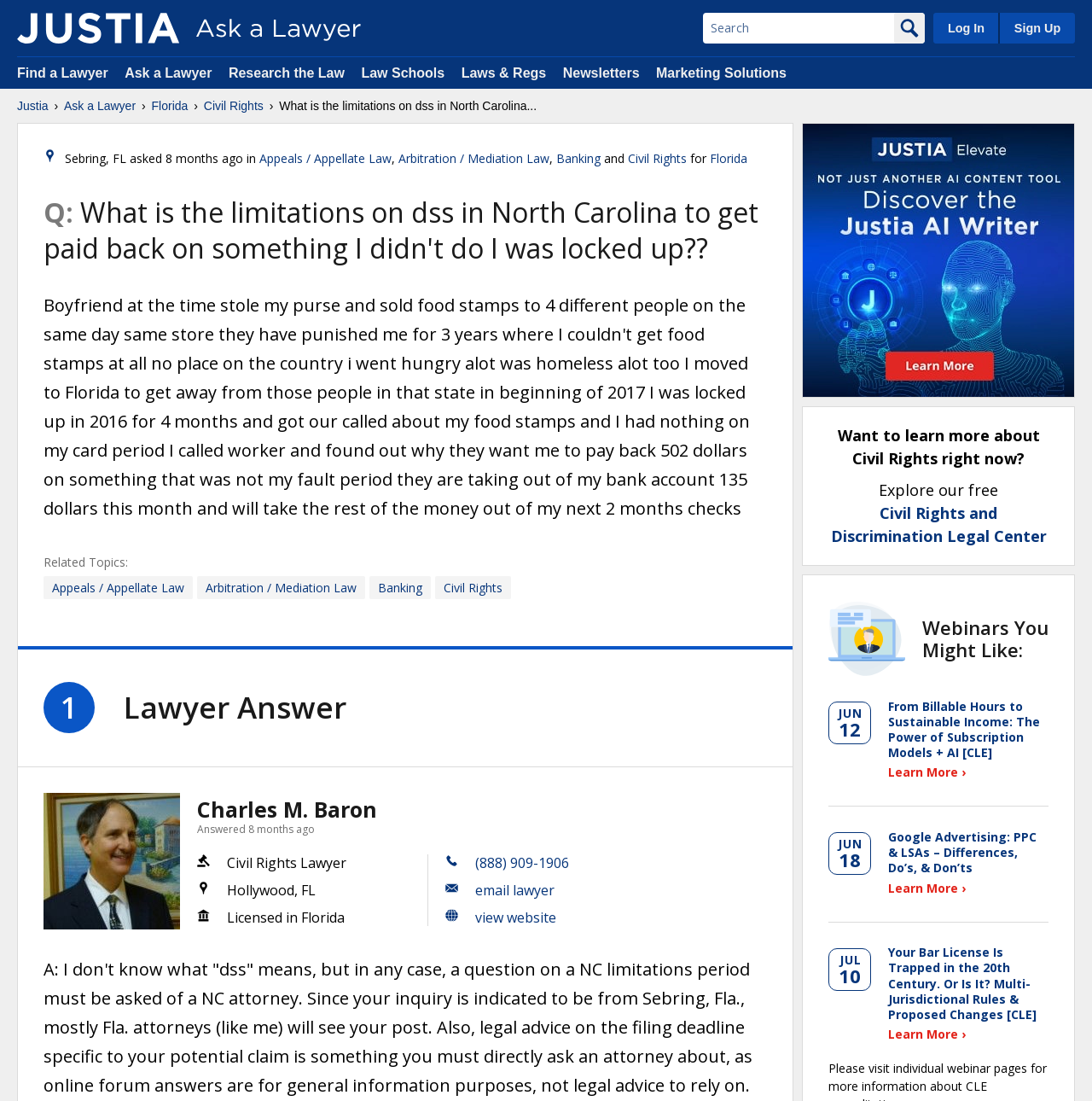Provide a one-word or brief phrase answer to the question:
What is the location of the lawyer who answered the question?

Hollywood, FL